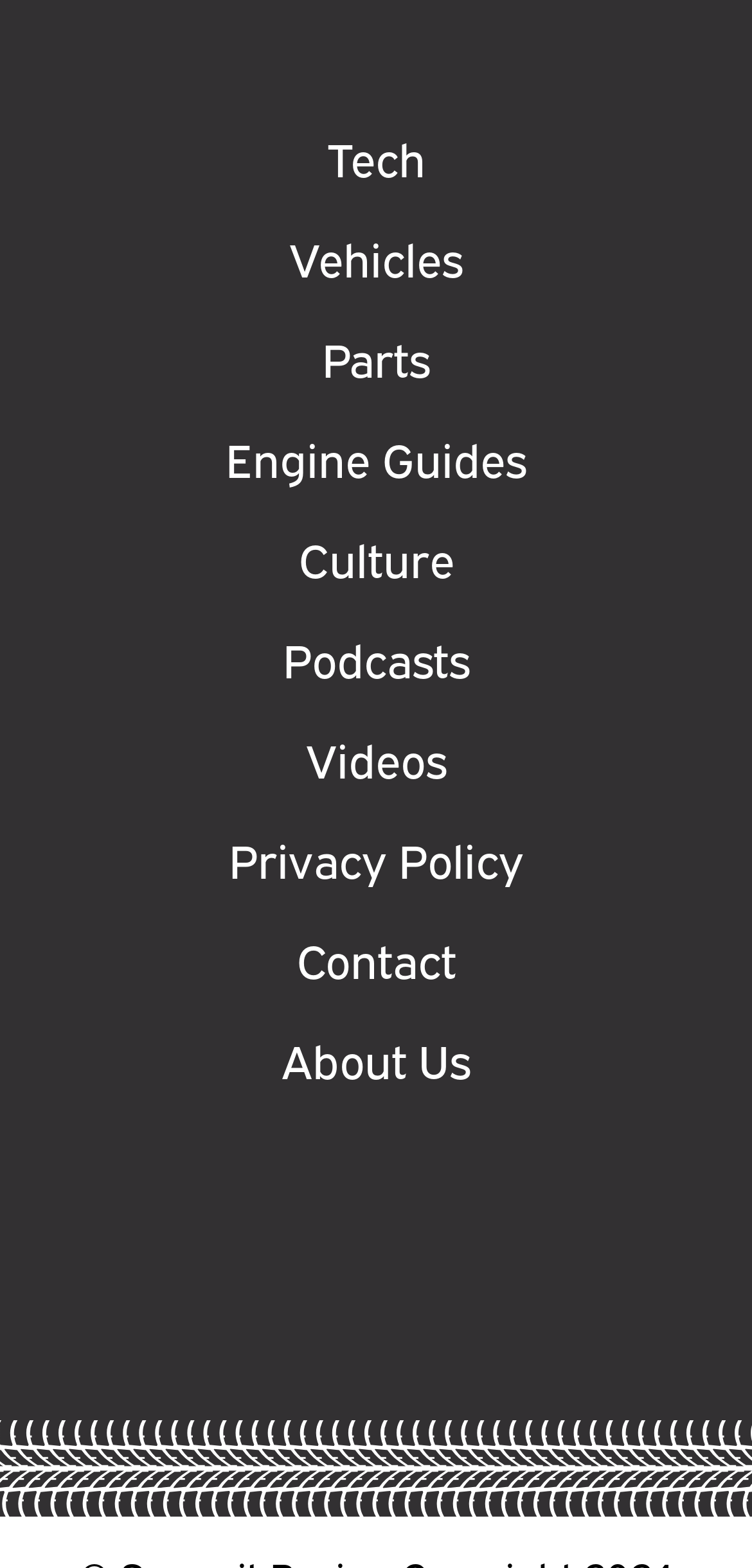How many empty links are present at the bottom of the page?
Examine the image closely and answer the question with as much detail as possible.

I found three links at the bottom of the page with no text, which have bounding box coordinates of [0.203, 0.778, 0.346, 0.846], [0.428, 0.778, 0.572, 0.846], and [0.654, 0.778, 0.797, 0.846].